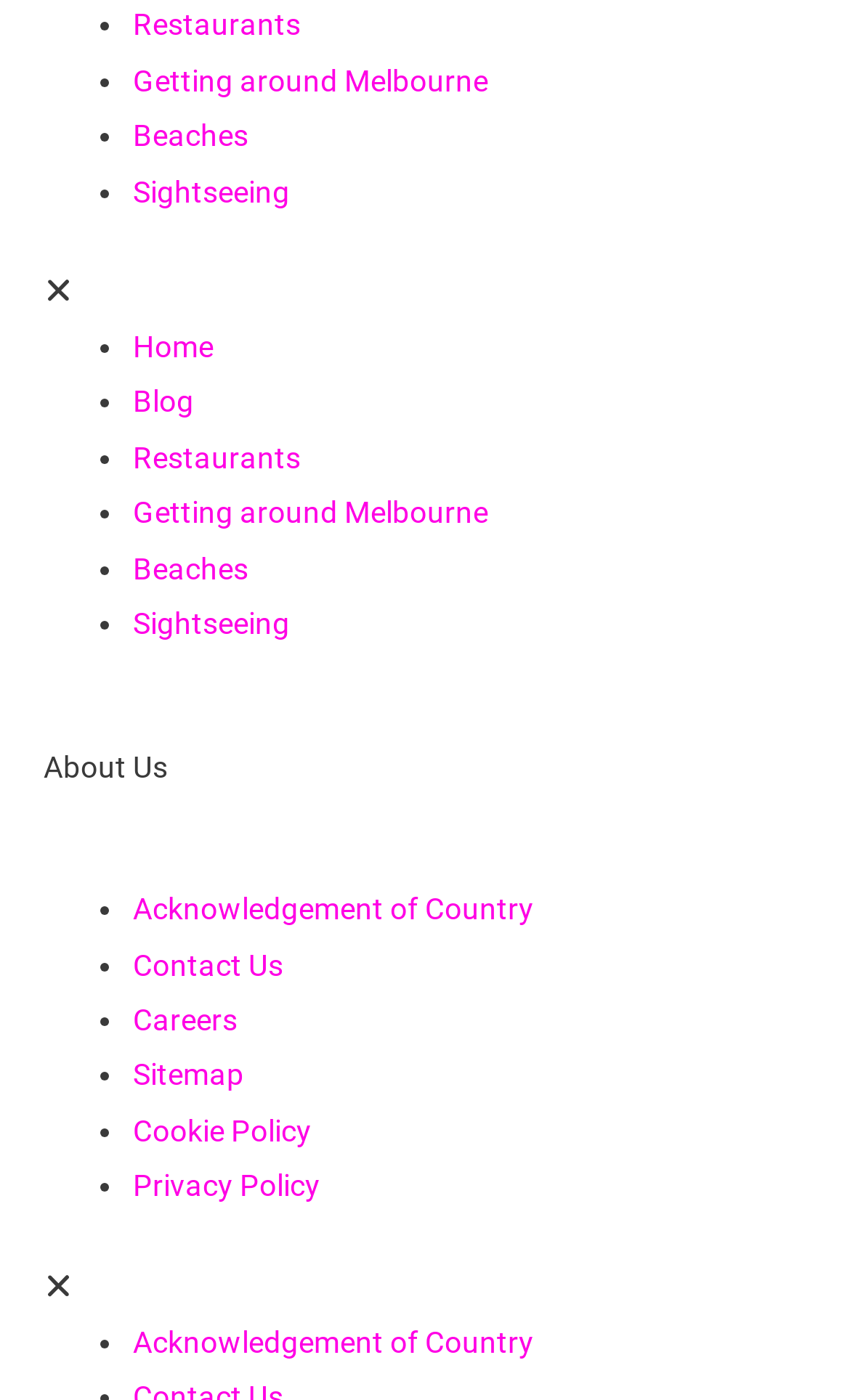How many buttons are on the page?
From the screenshot, provide a brief answer in one word or phrase.

2